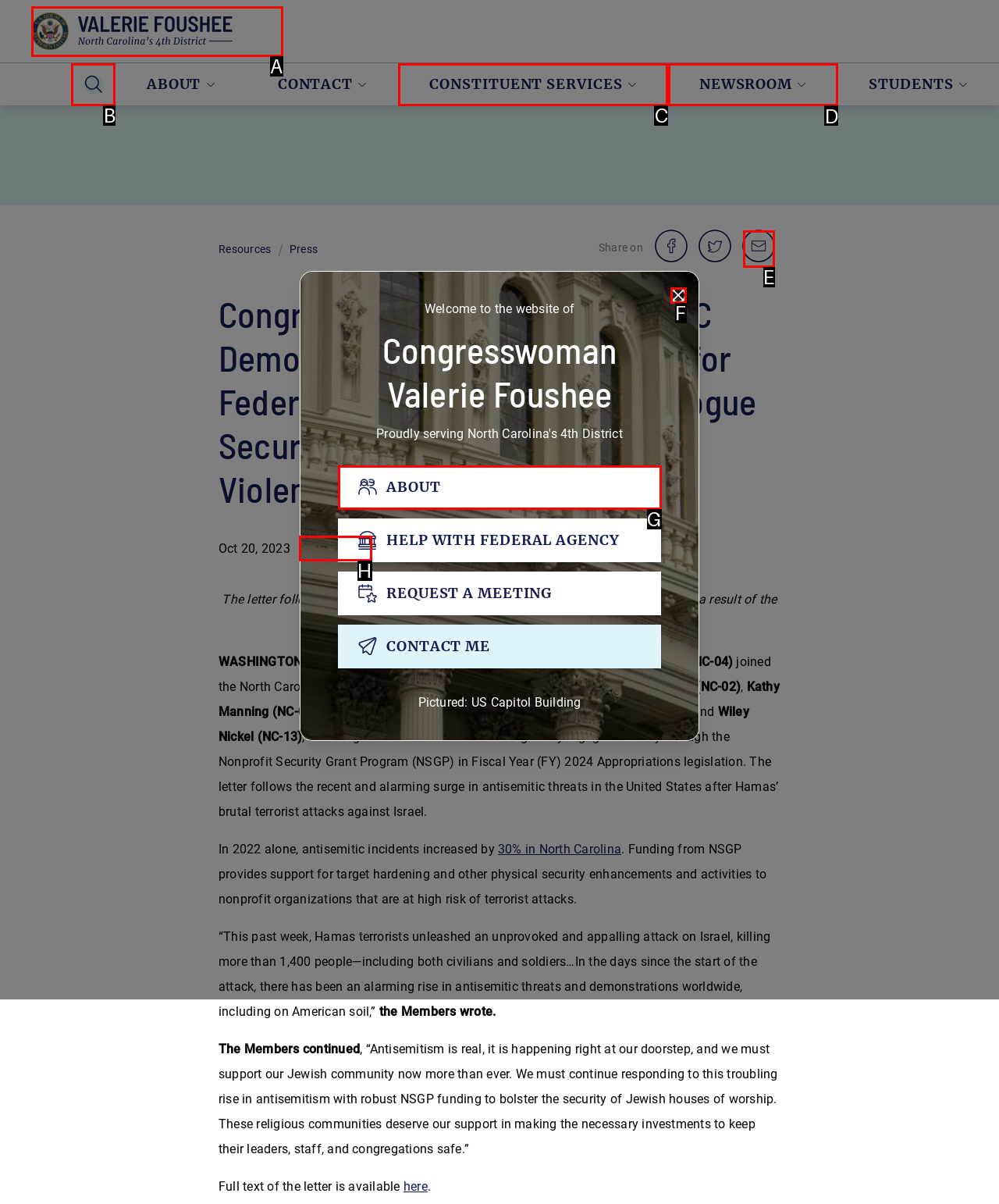From the given options, choose the one to complete the task: View the newsroom
Indicate the letter of the correct option.

D